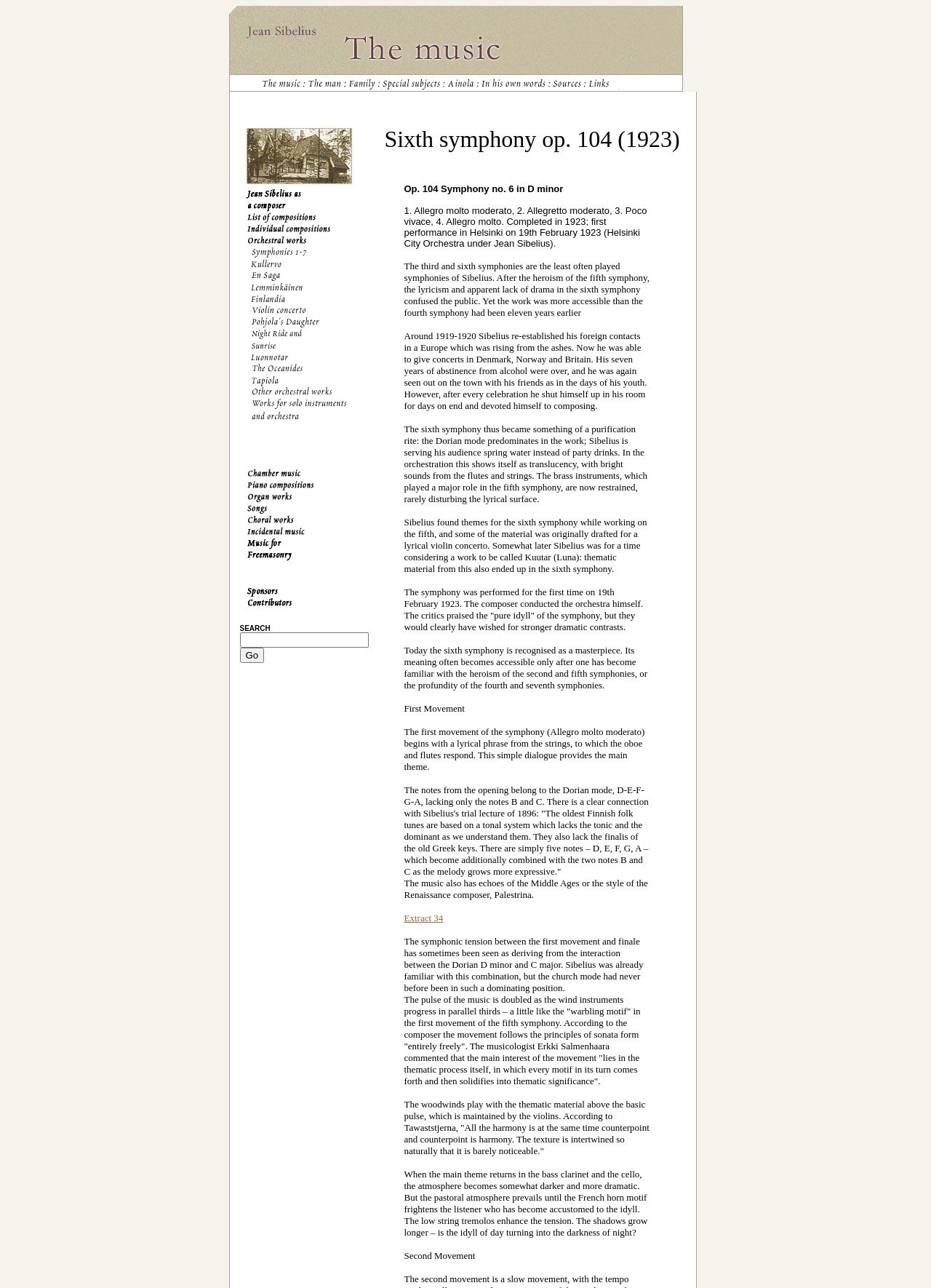Can you identify the bounding box coordinates of the clickable region needed to carry out this instruction: 'Search for something'? The coordinates should be four float numbers within the range of 0 to 1, stated as [left, top, right, bottom].

[0.257, 0.491, 0.396, 0.503]